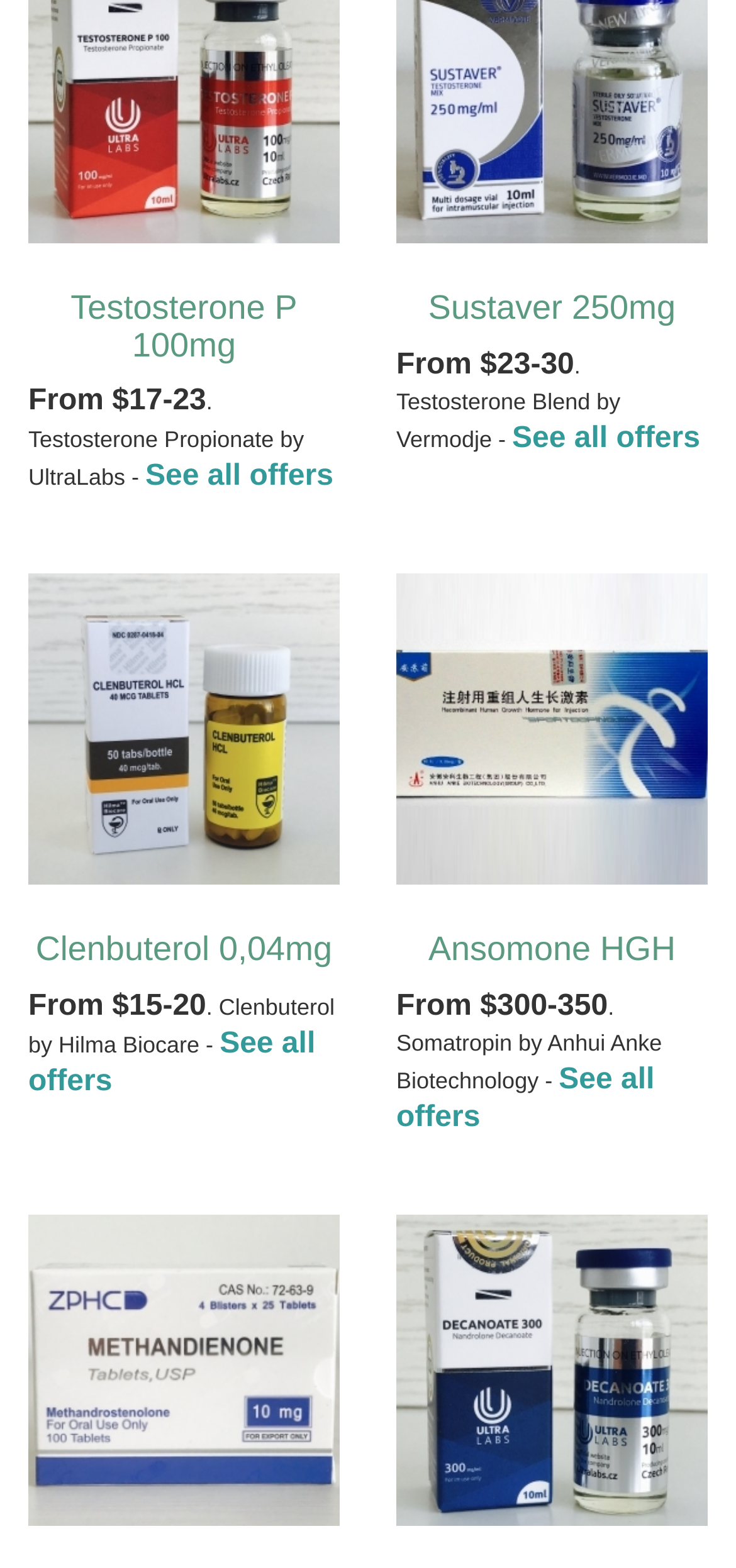Can you find the bounding box coordinates of the area I should click to execute the following instruction: "Check Clenbuterol by Hilma Biocare details"?

[0.038, 0.365, 0.462, 0.564]